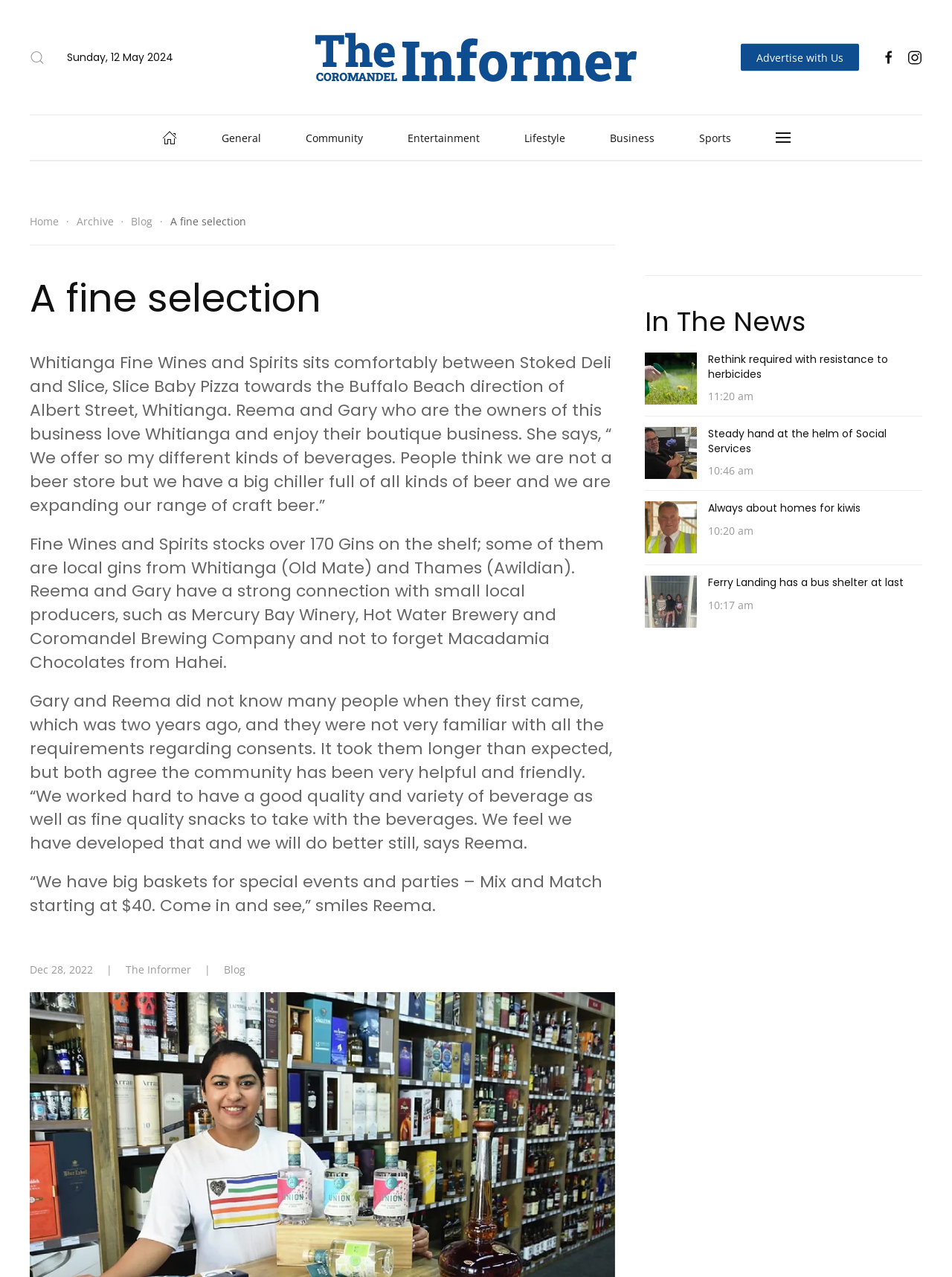Please specify the bounding box coordinates of the region to click in order to perform the following instruction: "Go back to home".

[0.327, 0.023, 0.673, 0.066]